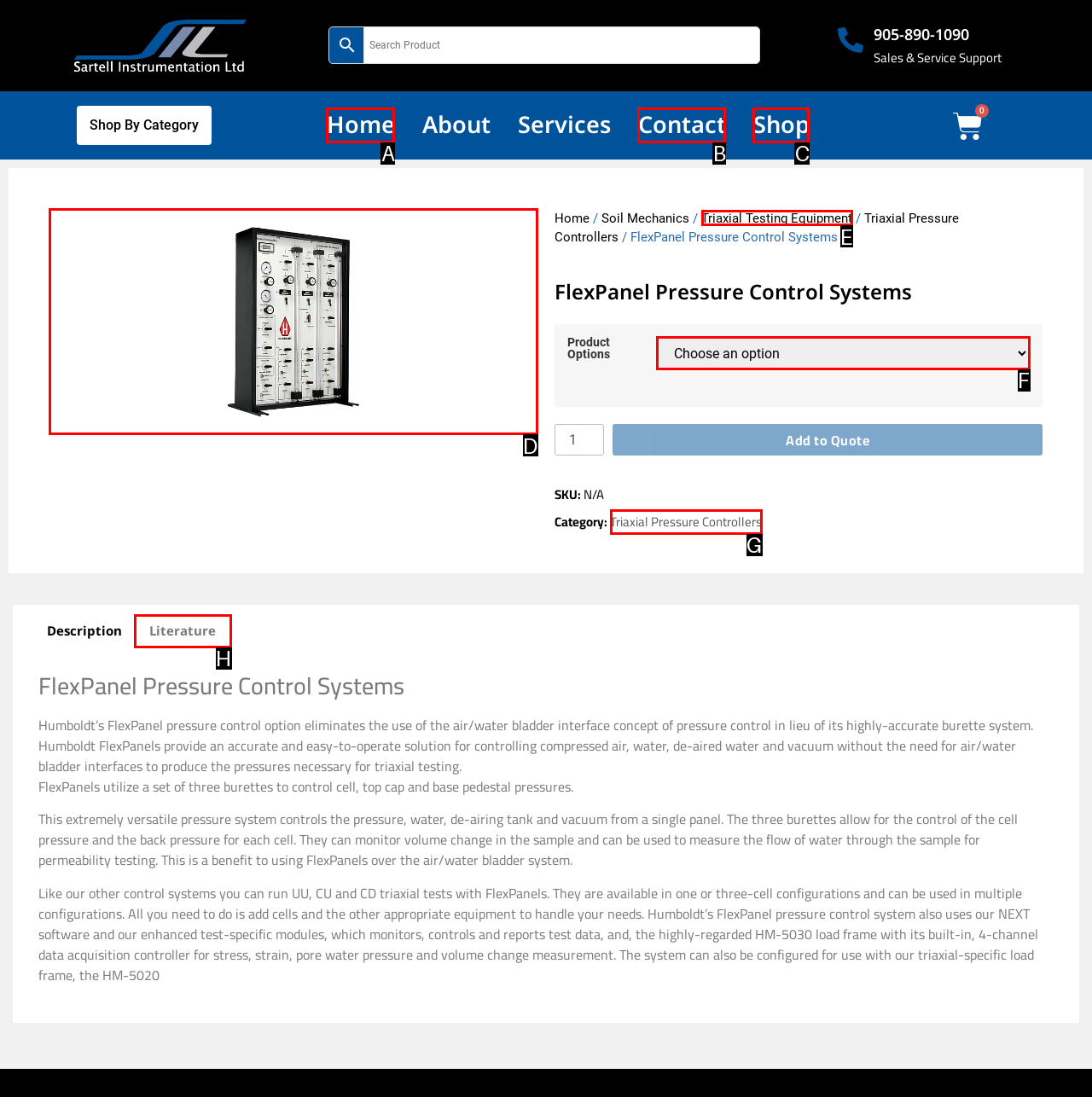Please indicate which option's letter corresponds to the task: Select a product option by examining the highlighted elements in the screenshot.

F